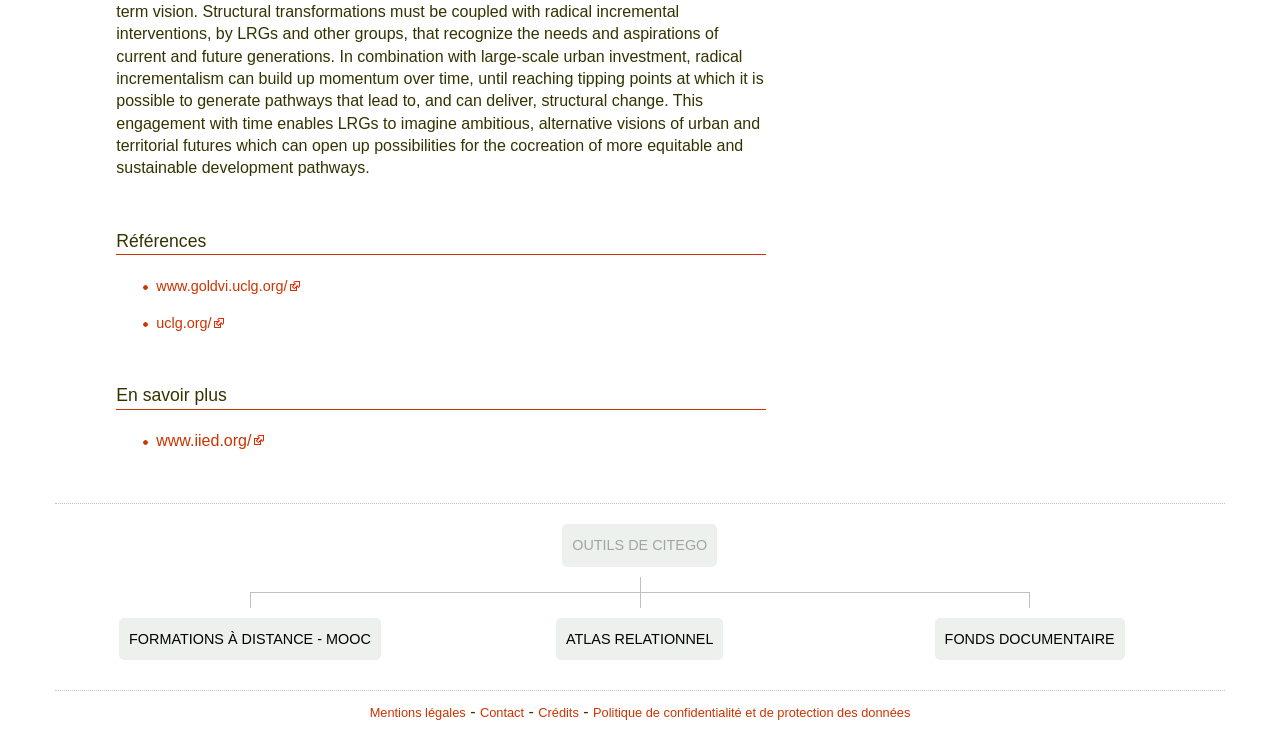Can you provide the bounding box coordinates for the element that should be clicked to implement the instruction: "Share this event on social media"?

None